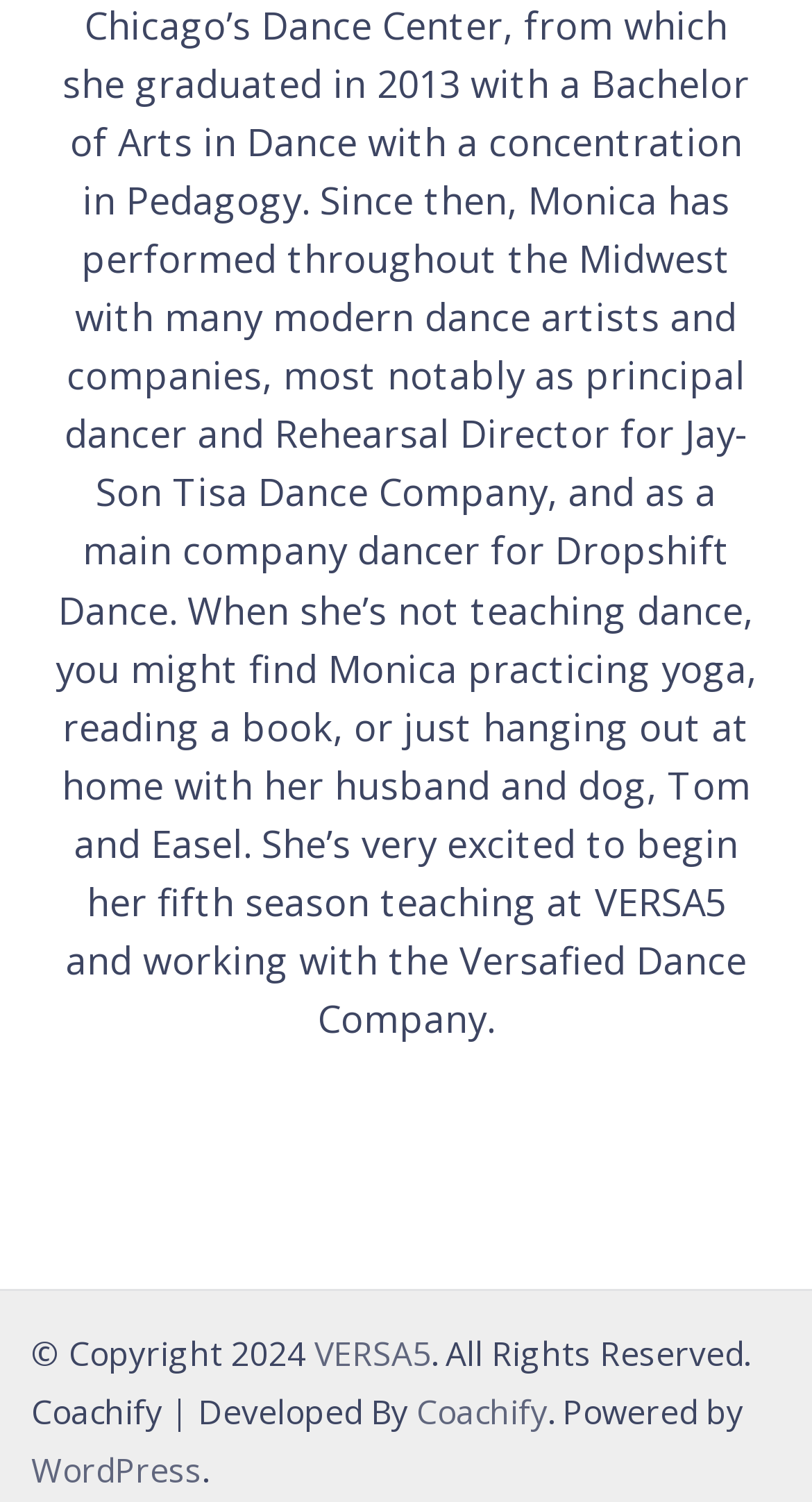What is the position of the 'VERSA5' link?
Please answer the question with as much detail as possible using the screenshot.

The 'VERSA5' link is positioned at the bottom of the webpage, as indicated by its y1 coordinate of 0.886, which is closer to the bottom of the webpage.